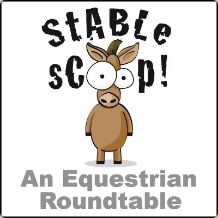Examine the image and give a thorough answer to the following question:
What is the subject of the podcast?

The subtitle 'An Equestrian Roundtable' below the horse indicates that the podcast is a discussion forum focused on horse-related subjects, making equestrian topics the subject of the podcast.